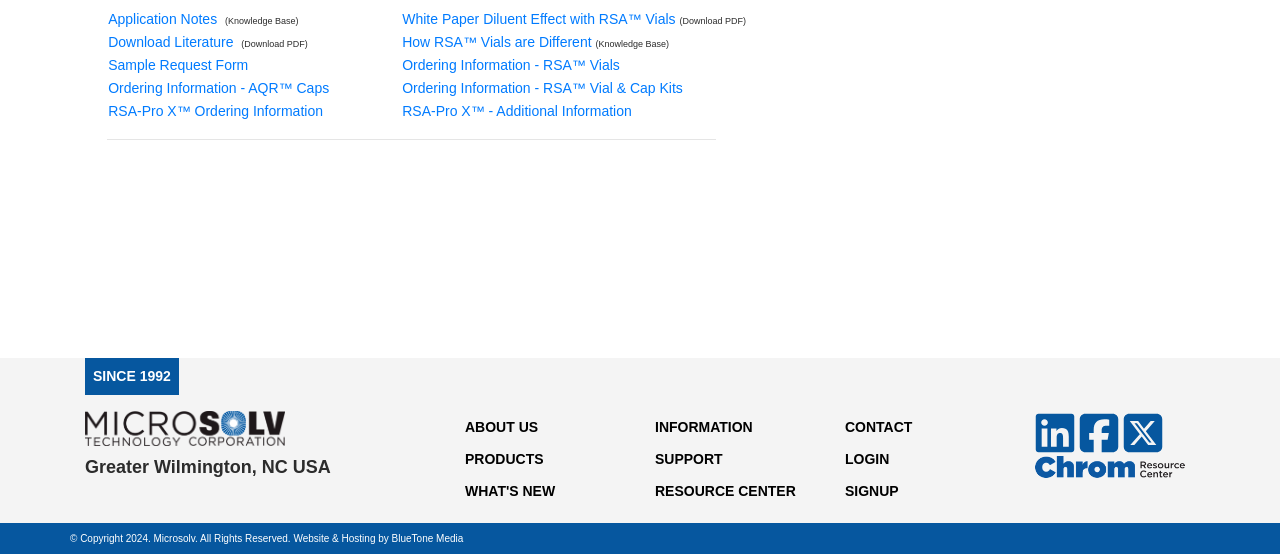Locate the bounding box coordinates of the clickable element to fulfill the following instruction: "Request a sample". Provide the coordinates as four float numbers between 0 and 1 in the format [left, top, right, bottom].

[0.085, 0.104, 0.194, 0.133]